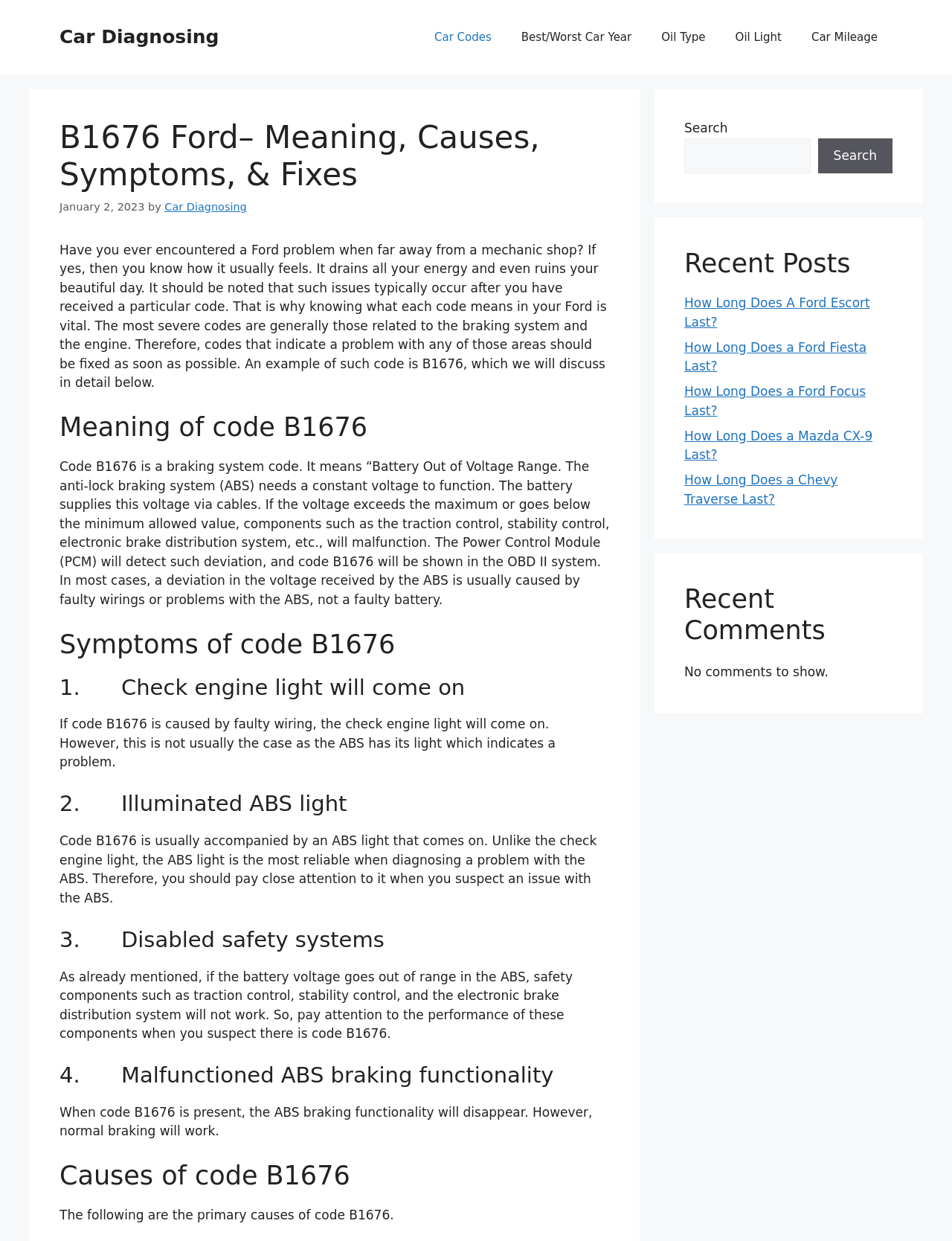Detail the webpage's structure and highlights in your description.

This webpage is about diagnosing car problems, specifically Ford issues. At the top, there is a banner with the site's name, "Car Diagnosing", and a navigation menu with links to other car-related topics, such as car codes, best and worst car years, oil types, and car mileage.

Below the navigation menu, there is a heading that reads "B1676 Ford– Meaning, Causes, Symptoms, & Fixes". This is followed by a brief introduction to the problem of encountering Ford issues when far away from a mechanic shop. The introduction explains that knowing what each code means in a Ford is vital, especially for codes related to the braking system and engine.

The main content of the page is divided into sections, each with a heading. The first section explains the meaning of code B1676, which is a braking system code that indicates a problem with the battery voltage. The section provides a detailed description of what this code means and how it affects the anti-lock braking system (ABS).

The next sections discuss the symptoms of code B1676, including the check engine light coming on, an illuminated ABS light, disabled safety systems, and malfunctioned ABS braking functionality. Each symptom is explained in detail, with information on how to diagnose and address the issue.

The page also includes a section on the causes of code B1676, which lists the primary causes of this problem.

On the right side of the page, there are three complementary sections. The first section has a search bar where users can search for specific topics. The second section displays recent posts, with links to articles about the longevity of different car models, such as the Ford Escort, Ford Fiesta, and Mazda CX-9. The third section is for recent comments, but it currently shows a message indicating that there are no comments to display.